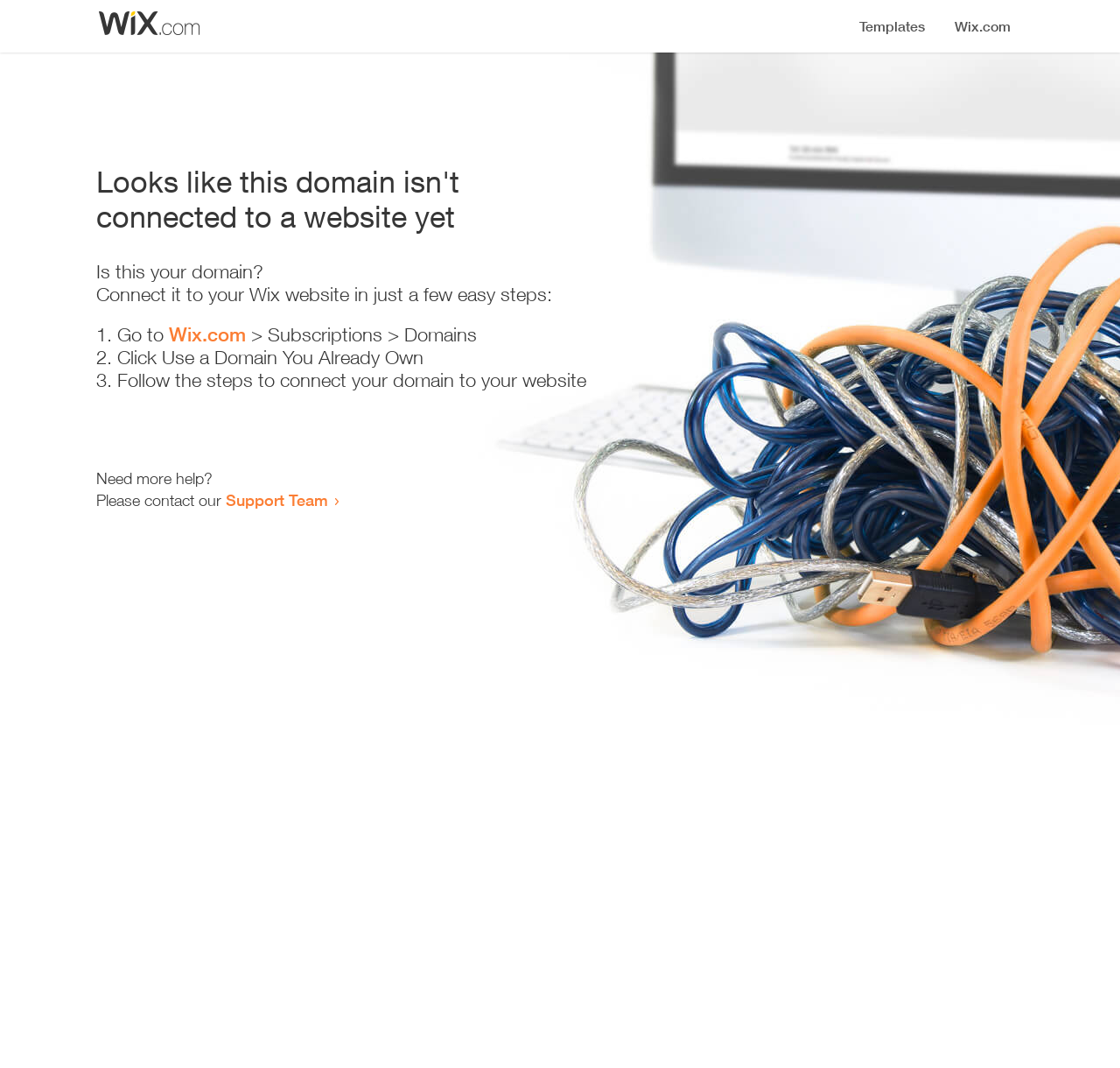How many steps are required to connect the domain?
Please provide a detailed answer to the question.

The webpage provides a list of steps to connect the domain, which includes '1. Go to Wix.com > Subscriptions > Domains', '2. Click Use a Domain You Already Own', and '3. Follow the steps to connect your domain to your website'. Therefore, there are 3 steps required to connect the domain.